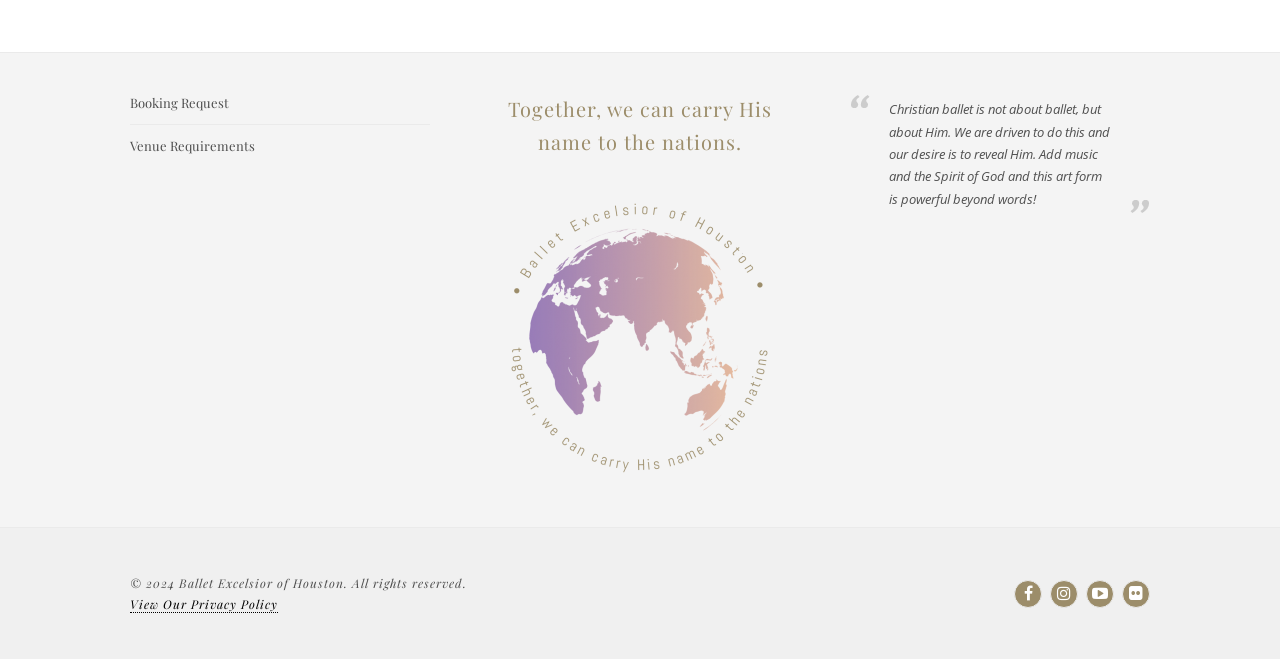Identify the bounding box for the described UI element. Provide the coordinates in (top-left x, top-left y, bottom-right x, bottom-right y) format with values ranging from 0 to 1: View Our Privacy Policy

[0.102, 0.904, 0.217, 0.929]